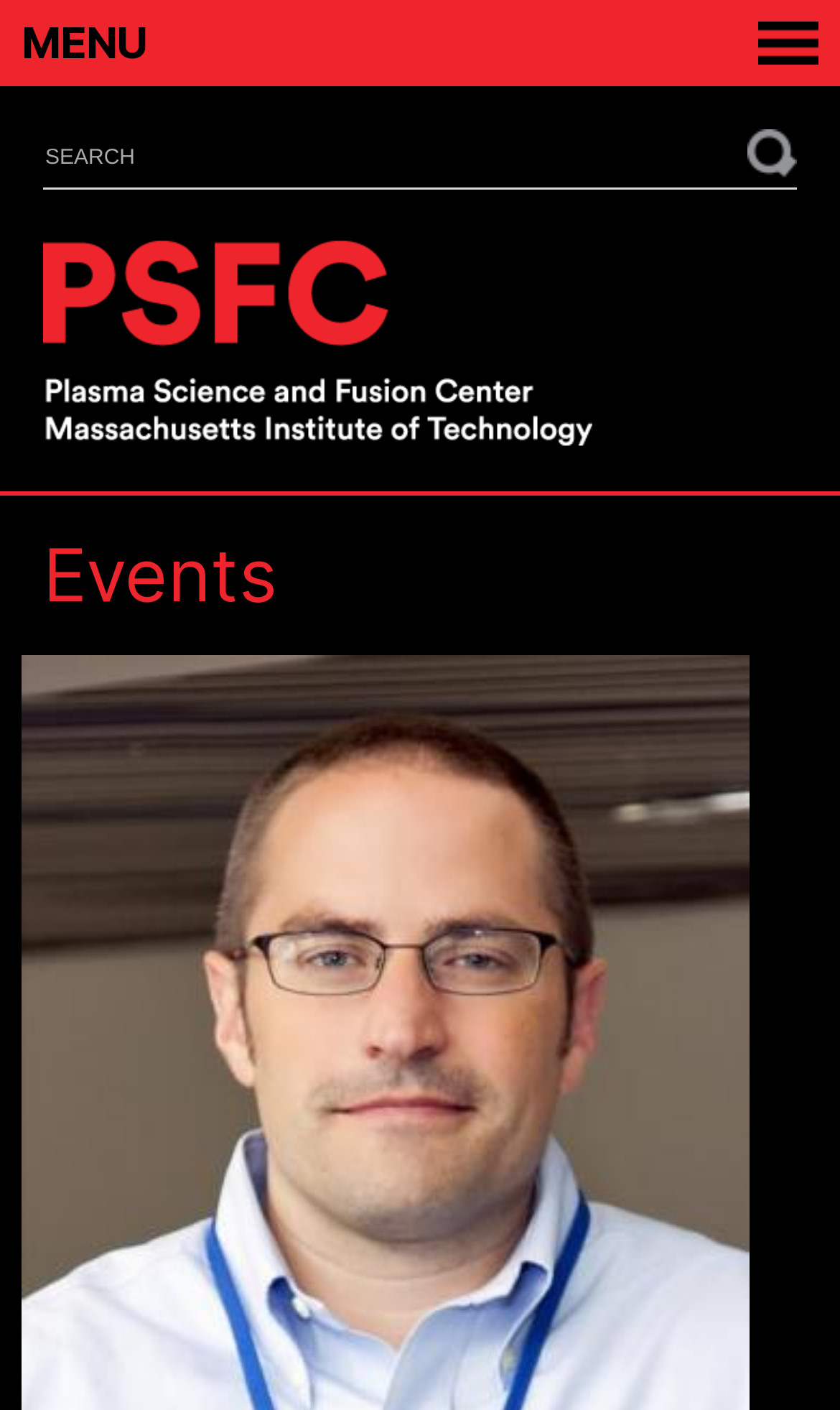Kindly respond to the following question with a single word or a brief phrase: 
What is the purpose of the 'Go' button?

Submit search